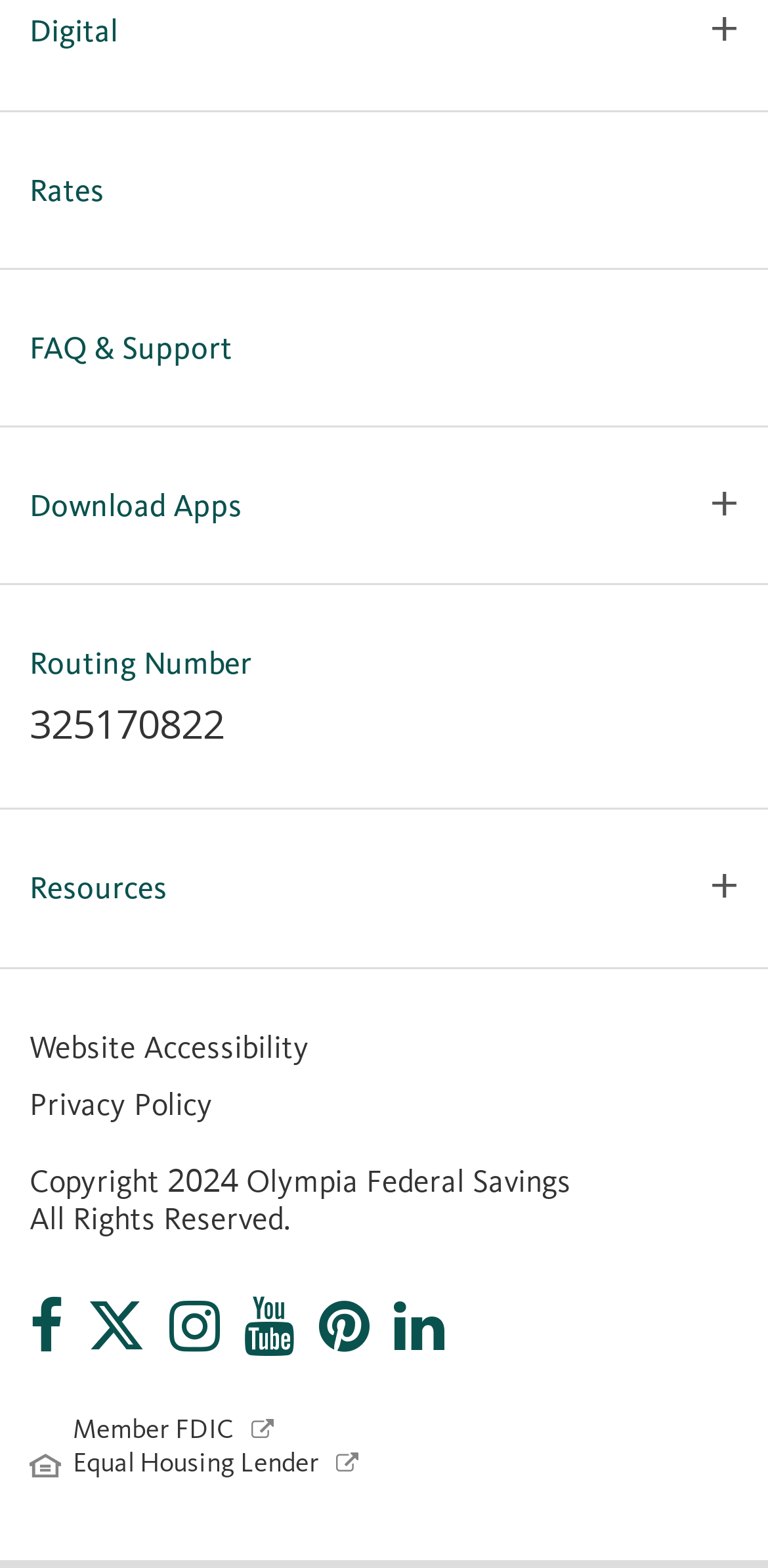Provide the bounding box coordinates for the UI element that is described by this text: "Pinterest". The coordinates should be in the form of four float numbers between 0 and 1: [left, top, right, bottom].

[0.415, 0.827, 0.482, 0.865]